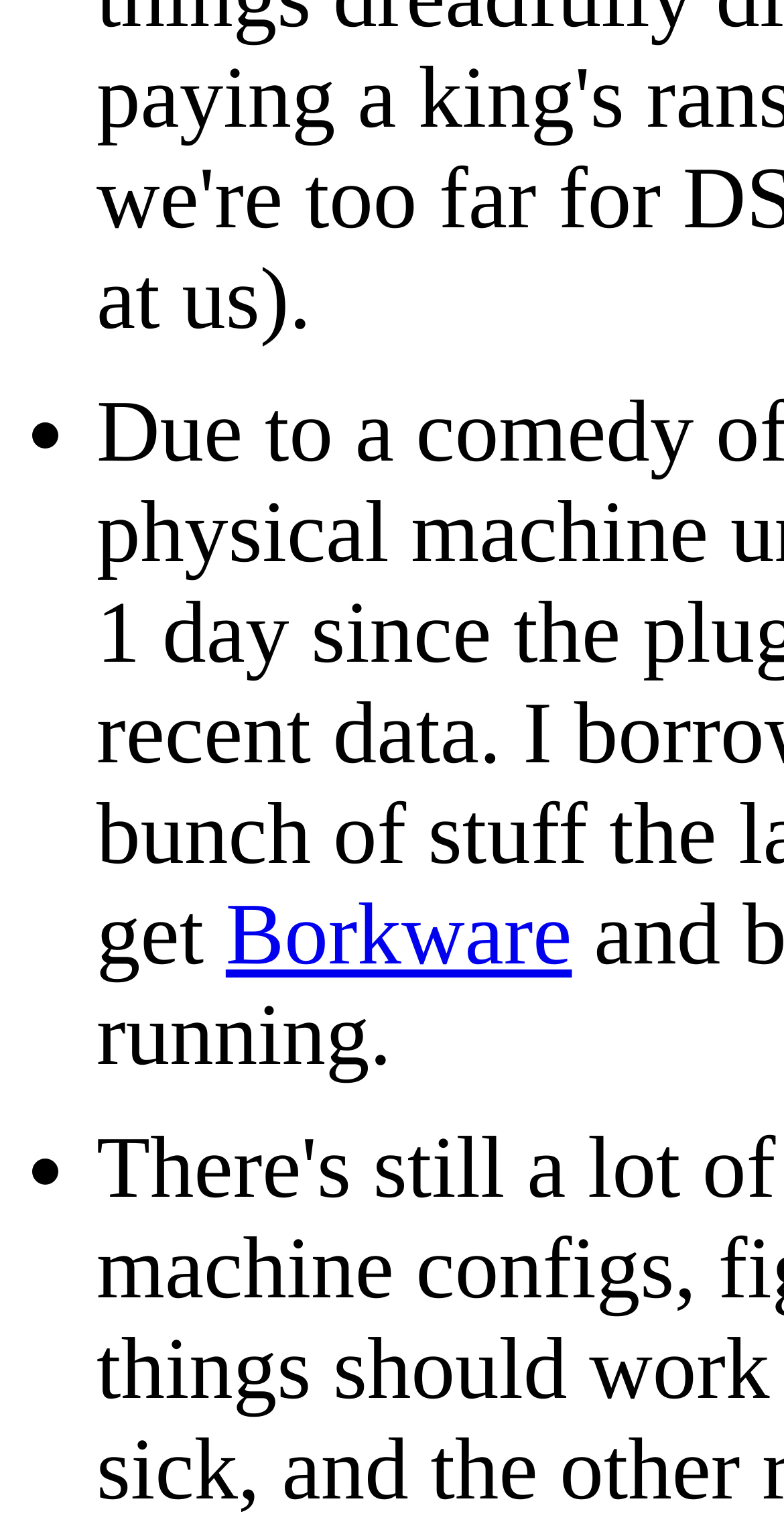Using the provided element description: "Borkware", determine the bounding box coordinates of the corresponding UI element in the screenshot.

[0.288, 0.55, 0.729, 0.613]